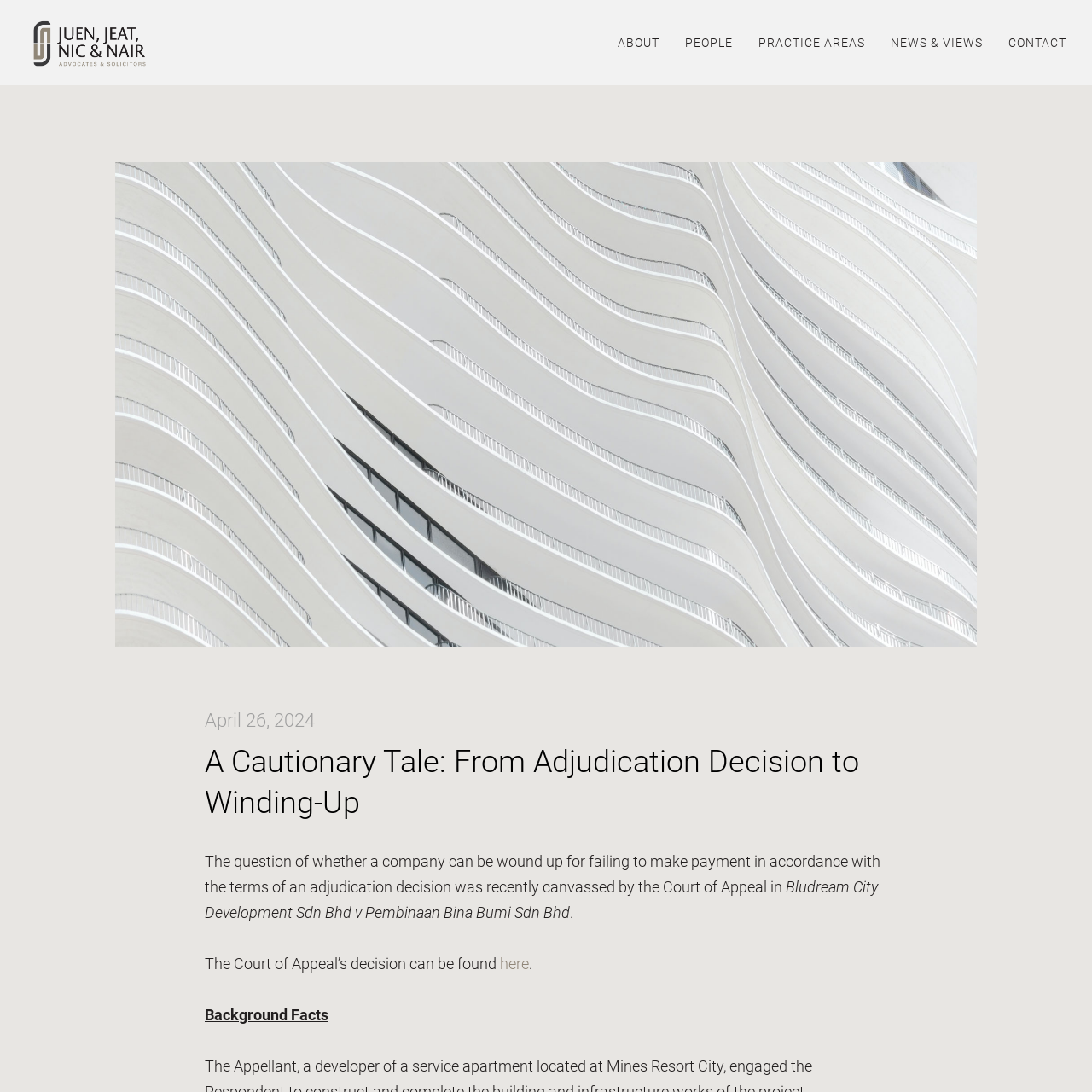Identify the bounding box coordinates for the UI element described as: "April 26, 2024".

[0.188, 0.65, 0.288, 0.67]